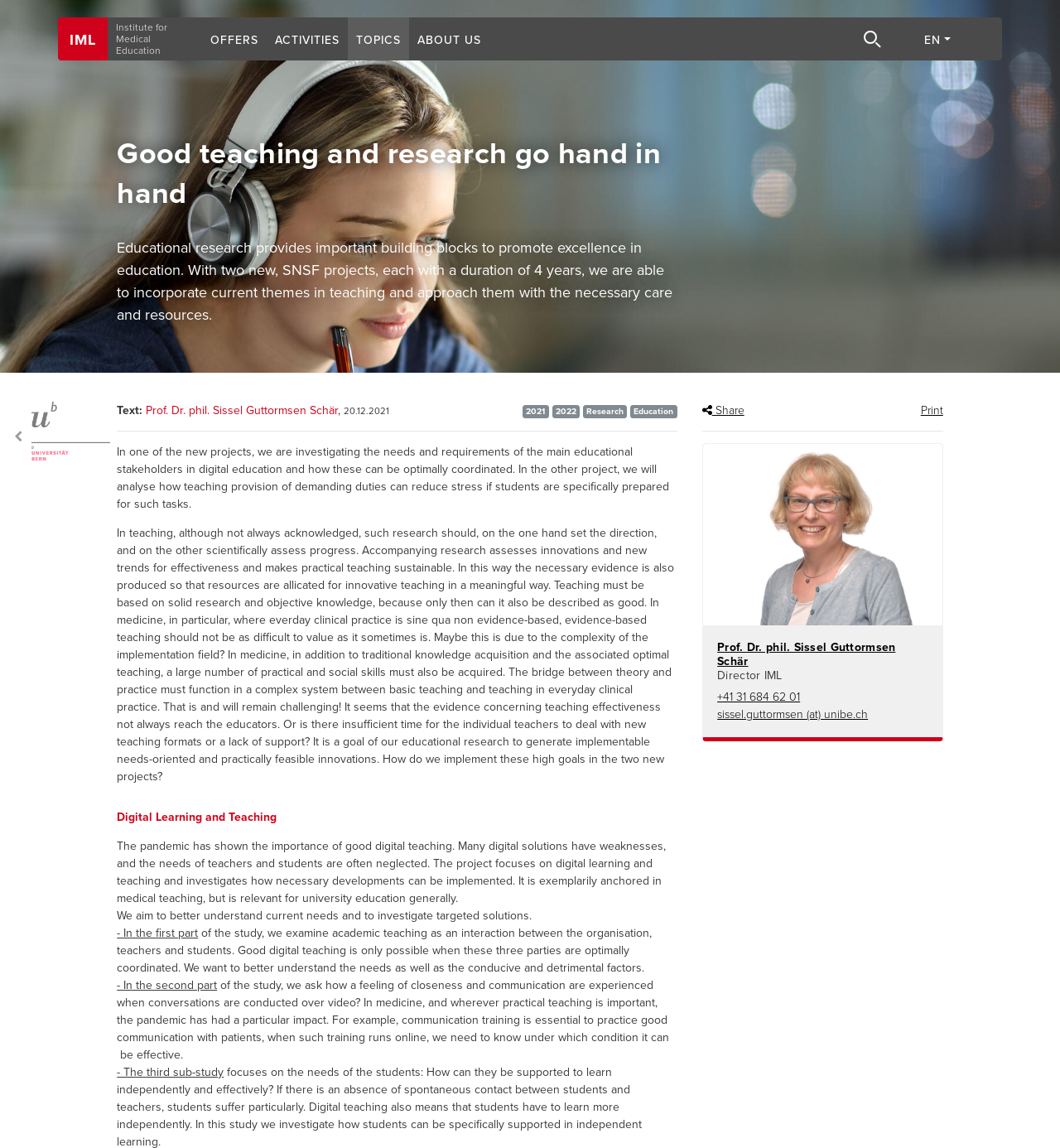How many new SNSF projects are mentioned?
Give a single word or phrase as your answer by examining the image.

Two